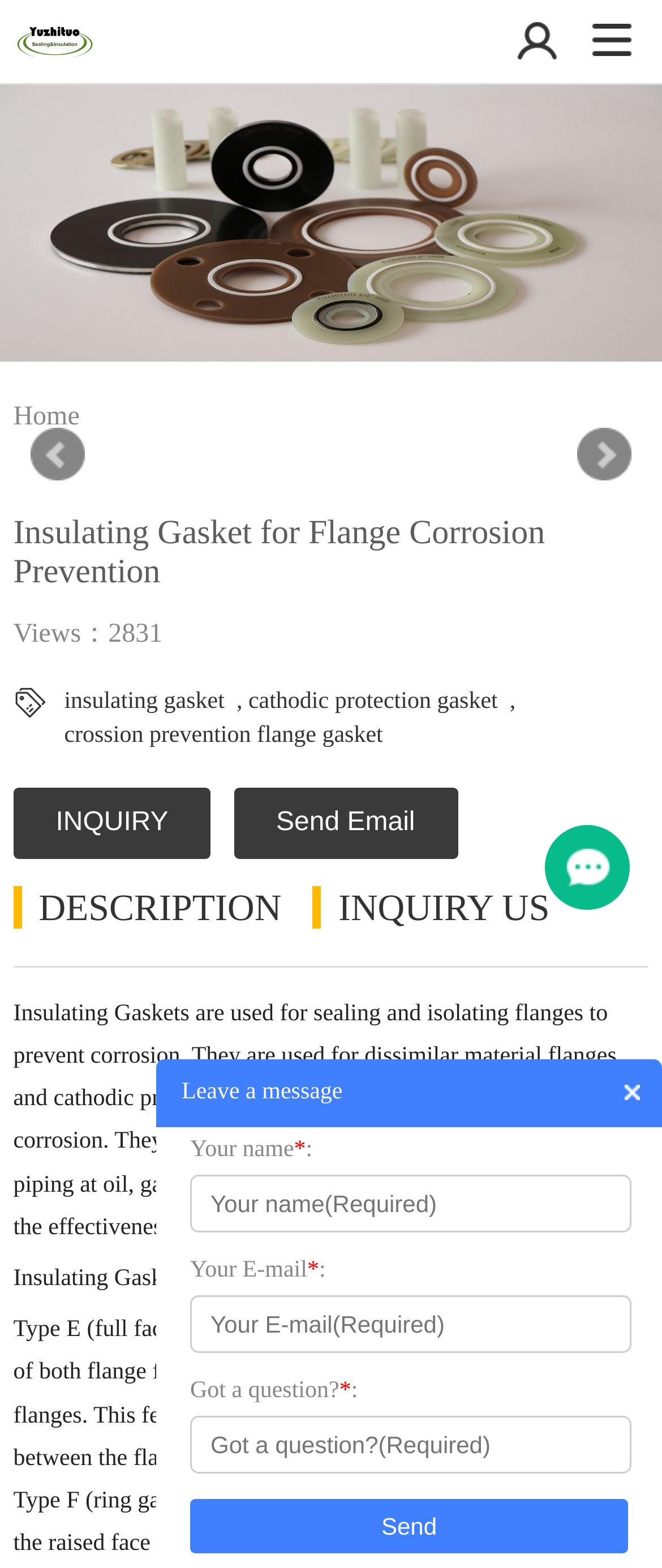Please specify the bounding box coordinates of the clickable section necessary to execute the following command: "Select a category".

None